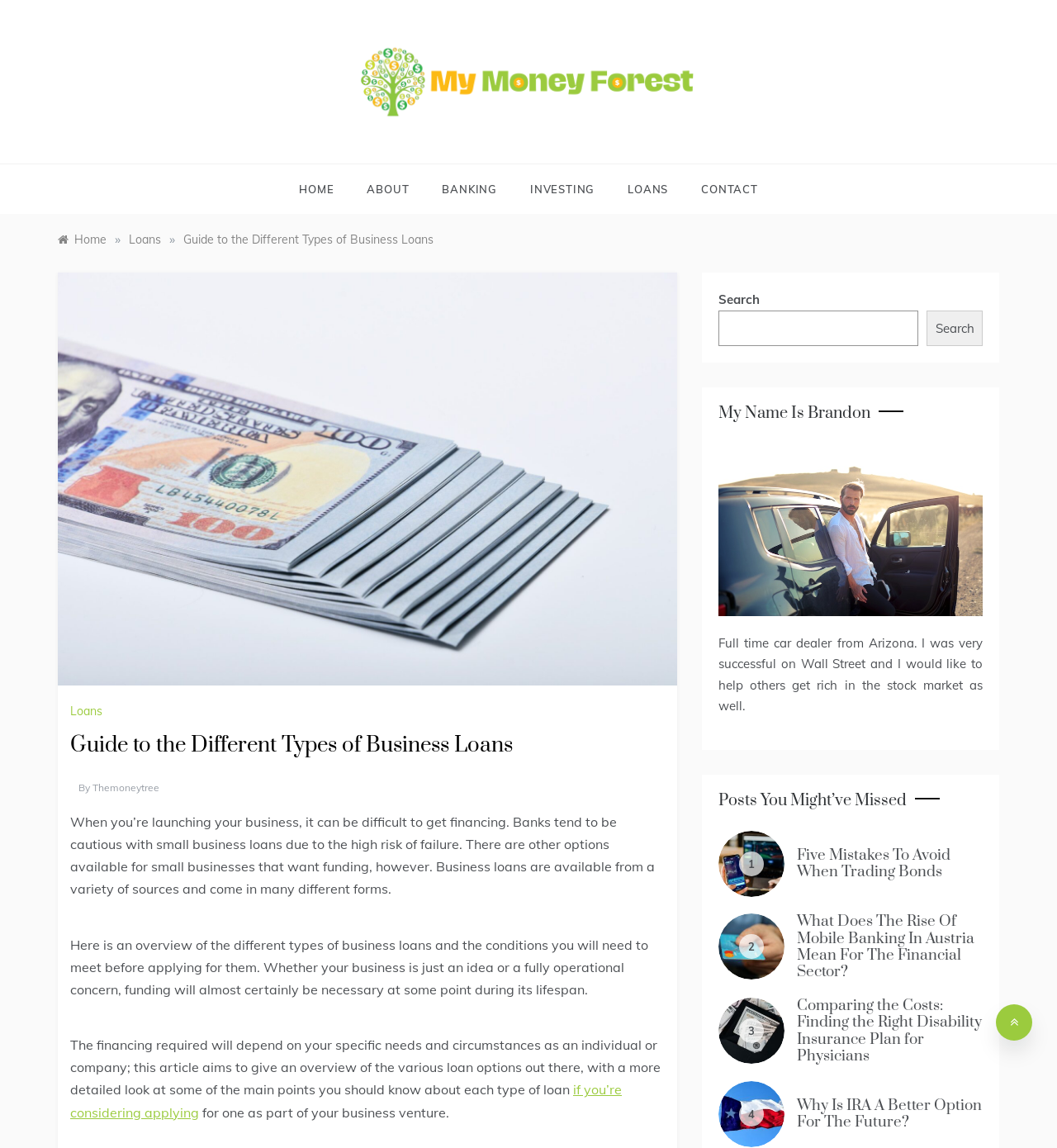Based on the element description: "if you’re considering applying", identify the UI element and provide its bounding box coordinates. Use four float numbers between 0 and 1, [left, top, right, bottom].

[0.066, 0.942, 0.588, 0.976]